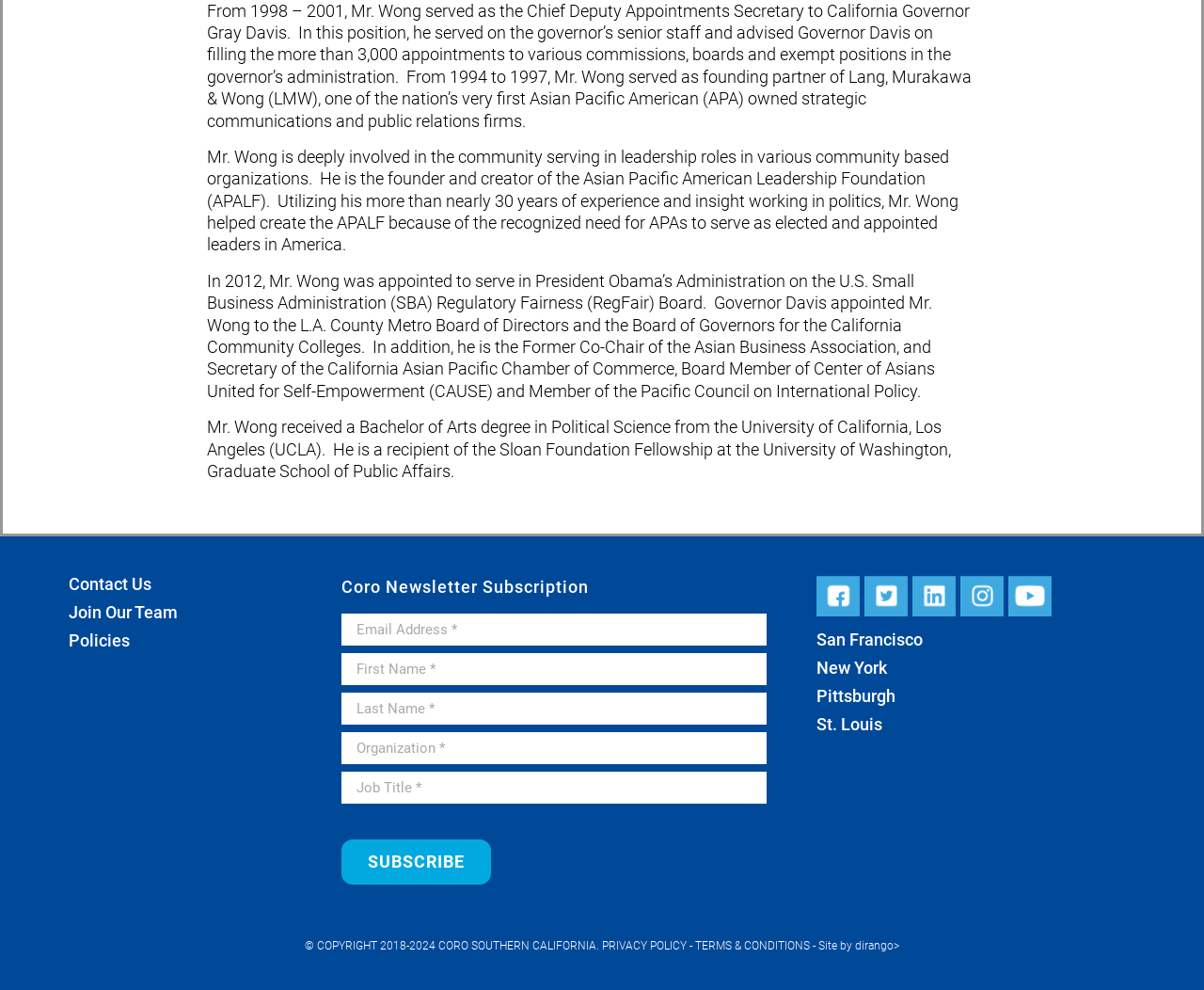How many appointments did Mr. Wong advise Governor Davis on?
Look at the webpage screenshot and answer the question with a detailed explanation.

According to the text, Mr. Wong served on the governor's senior staff and advised Governor Davis on filling the more than 3,000 appointments to various commissions, boards, and exempt positions in the governor's administration.